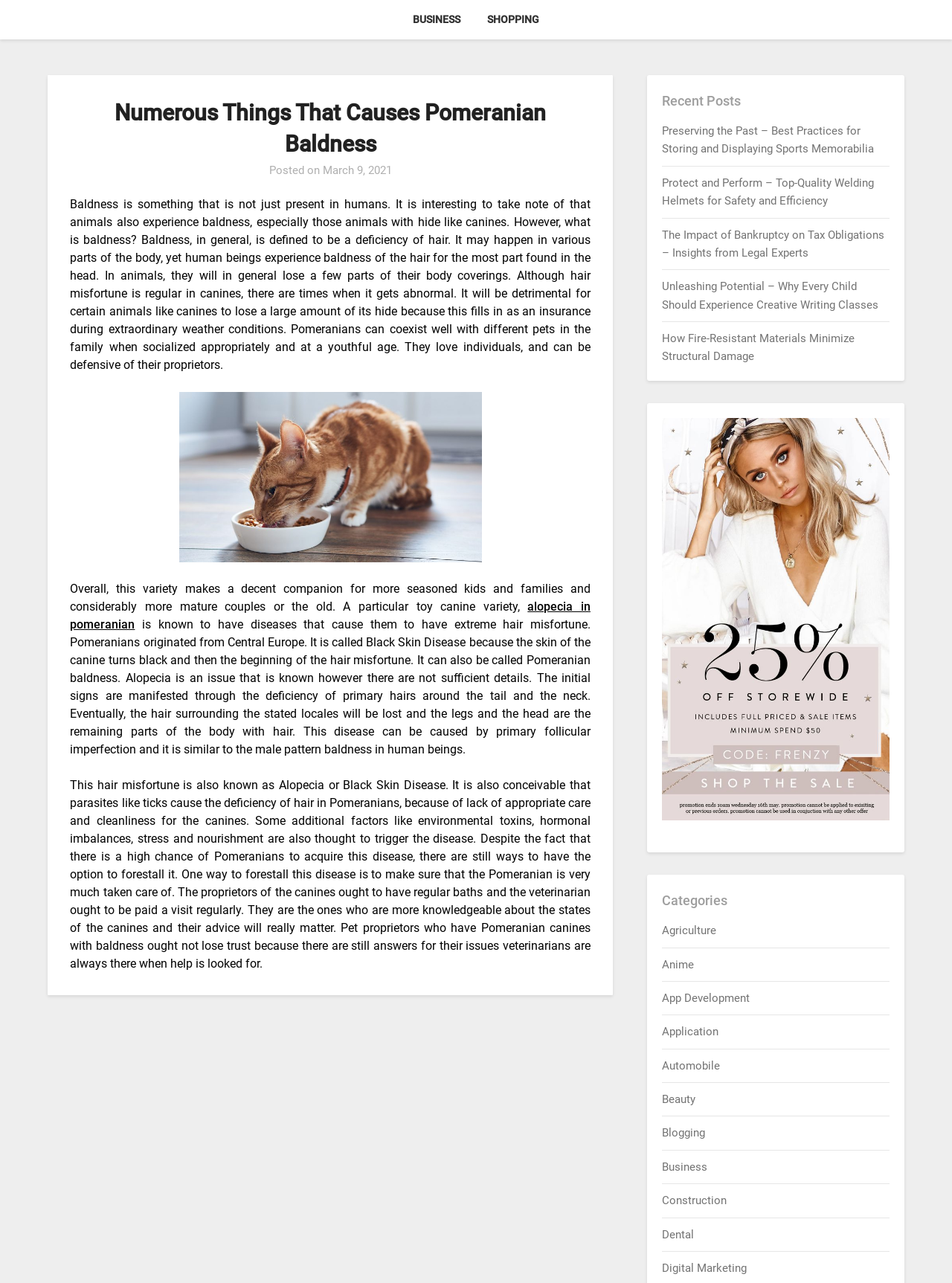Please identify the bounding box coordinates of the clickable element to fulfill the following instruction: "Visit March 9, 2021 post". The coordinates should be four float numbers between 0 and 1, i.e., [left, top, right, bottom].

[0.339, 0.128, 0.411, 0.138]